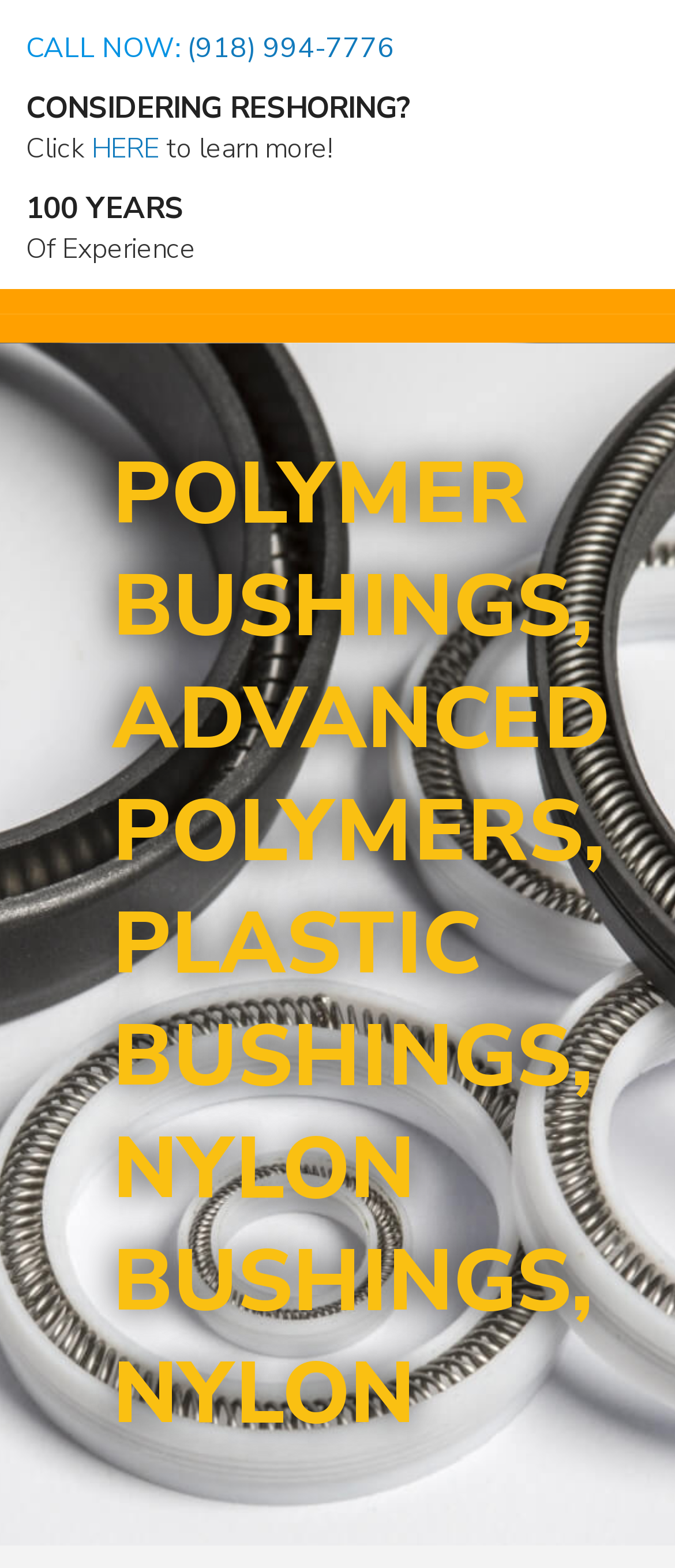Reply to the question below using a single word or brief phrase:
What type of products does the company offer?

Polymer Bushings